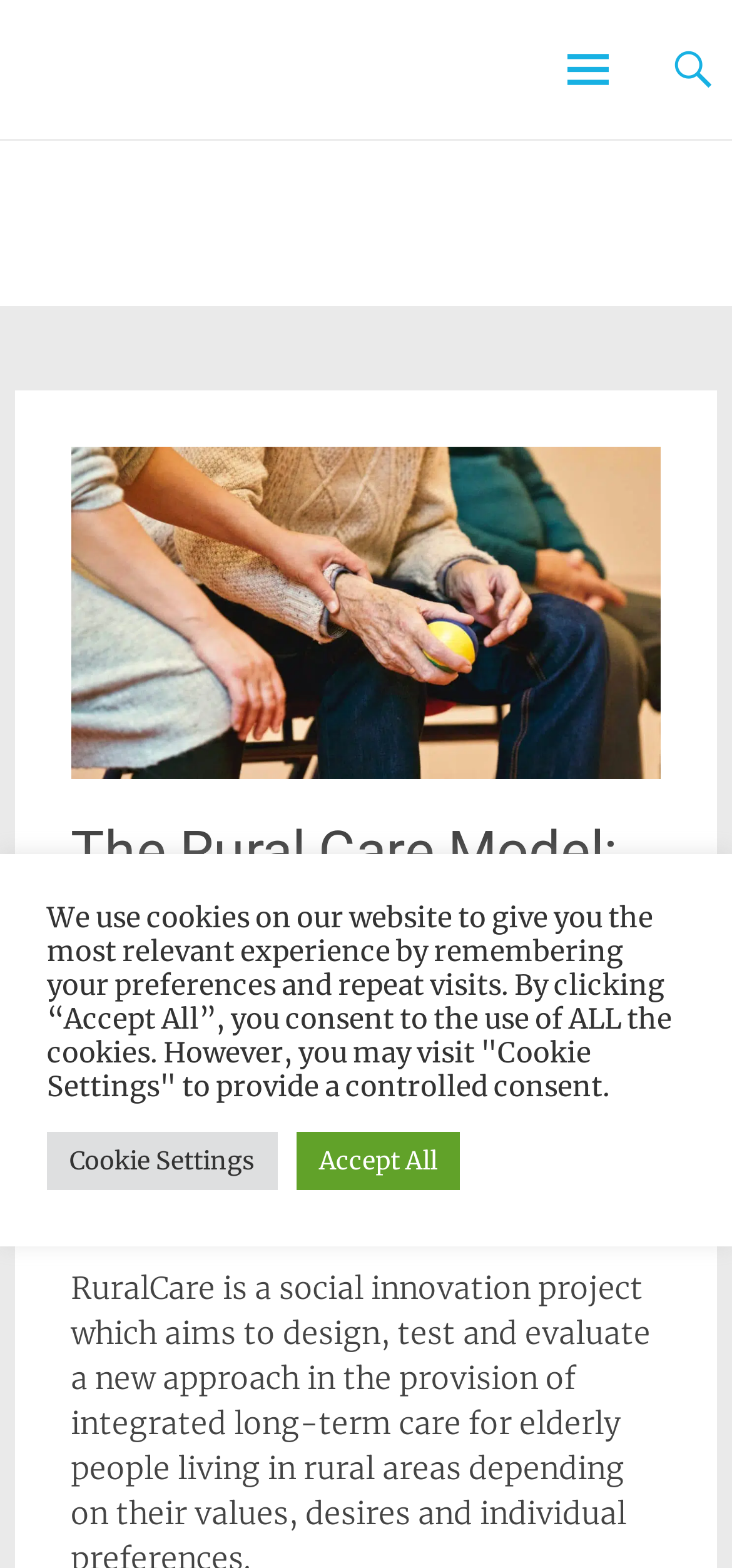Please give a concise answer to this question using a single word or phrase: 
What is the purpose of the Rural Care Model?

Rethinking long-term care